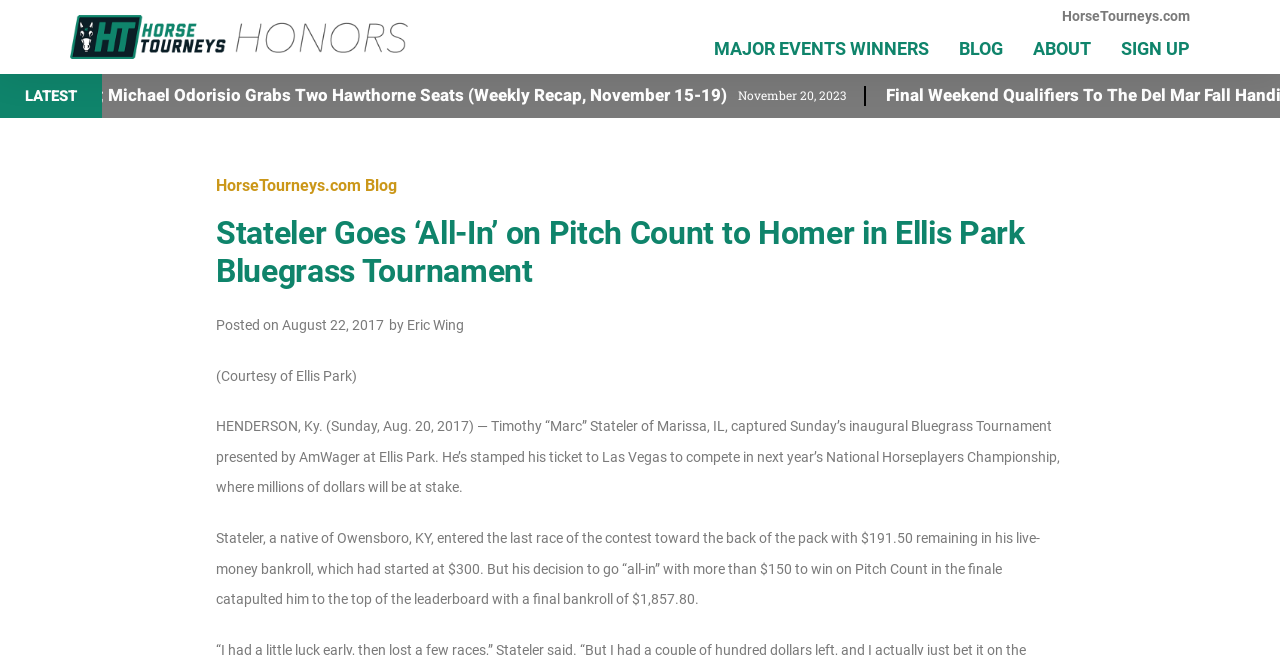What is the date of the blog post?
Based on the image, respond with a single word or phrase.

August 22, 2017